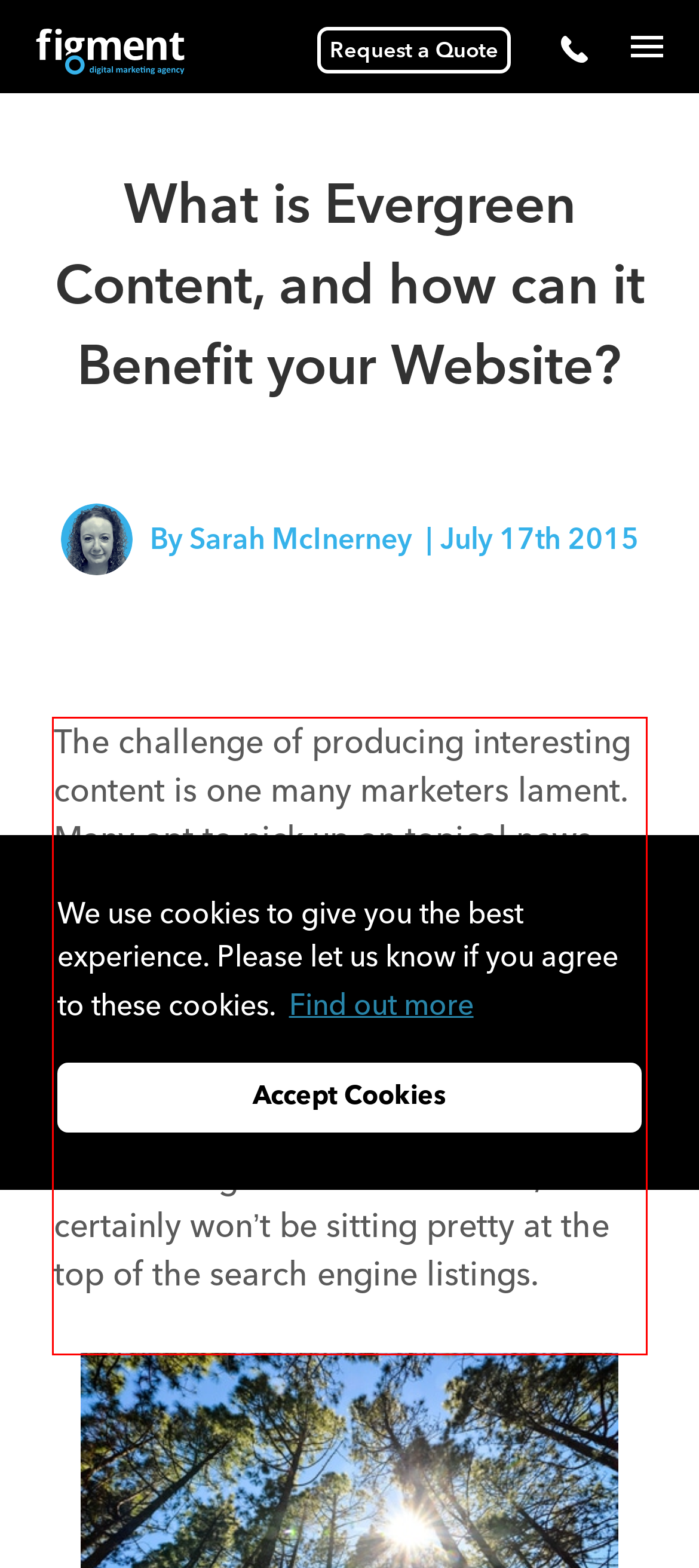By examining the provided screenshot of a webpage, recognize the text within the red bounding box and generate its text content.

The challenge of producing interesting content is one many marketers lament. Many opt to pick up on topical news stories. Theoretically it’s a good move: you’ll draw traffic to your site for a couple of days or so whilst the story is making the headlines. But that’s just about as long as the interest will last: once the fuss has subsided, your post will be relegated to the archives, and certainly won’t be sitting pretty at the top of the search engine listings.